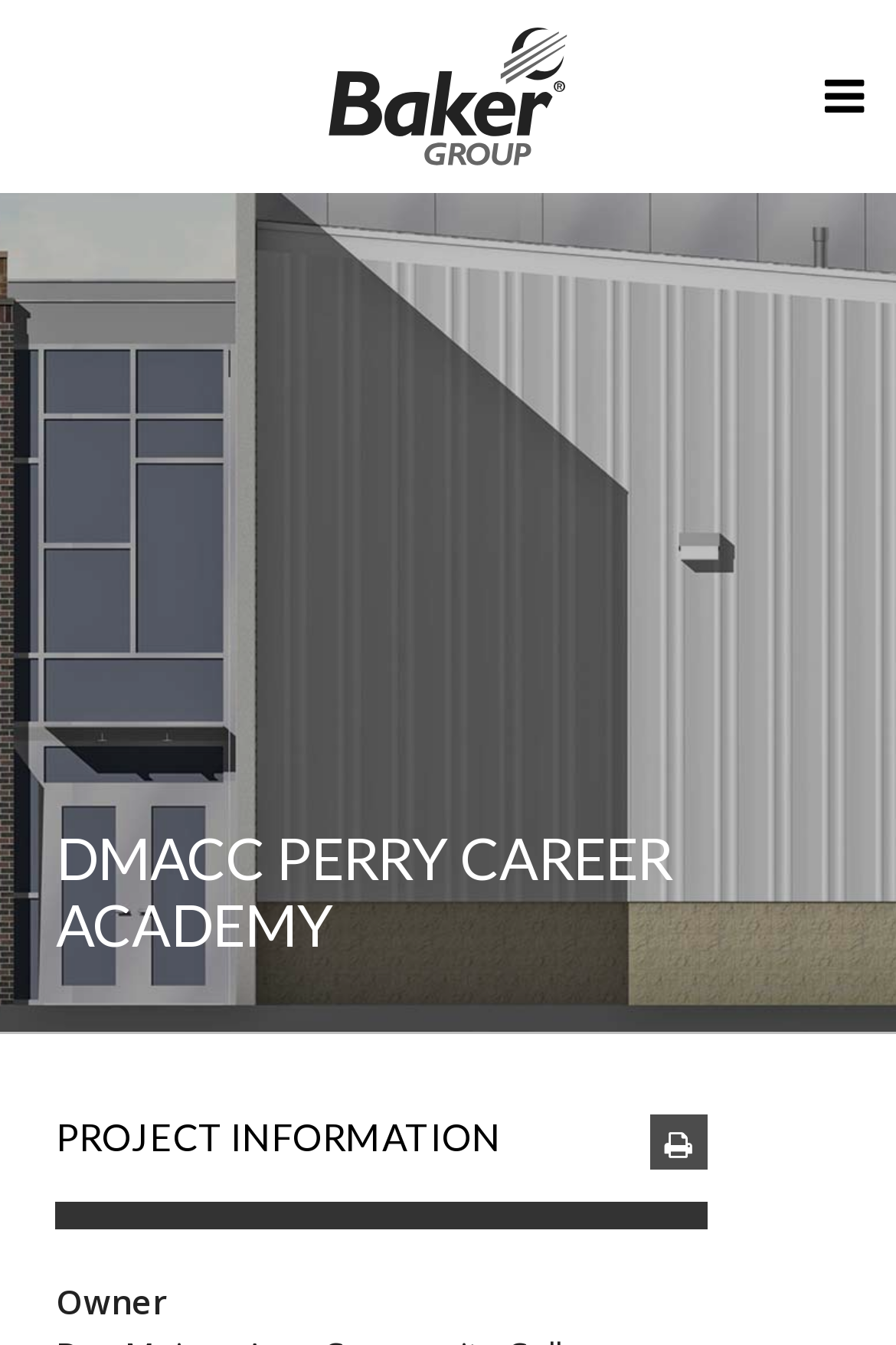Please determine the headline of the webpage and provide its content.

DMACC PERRY CAREER ACADEMY